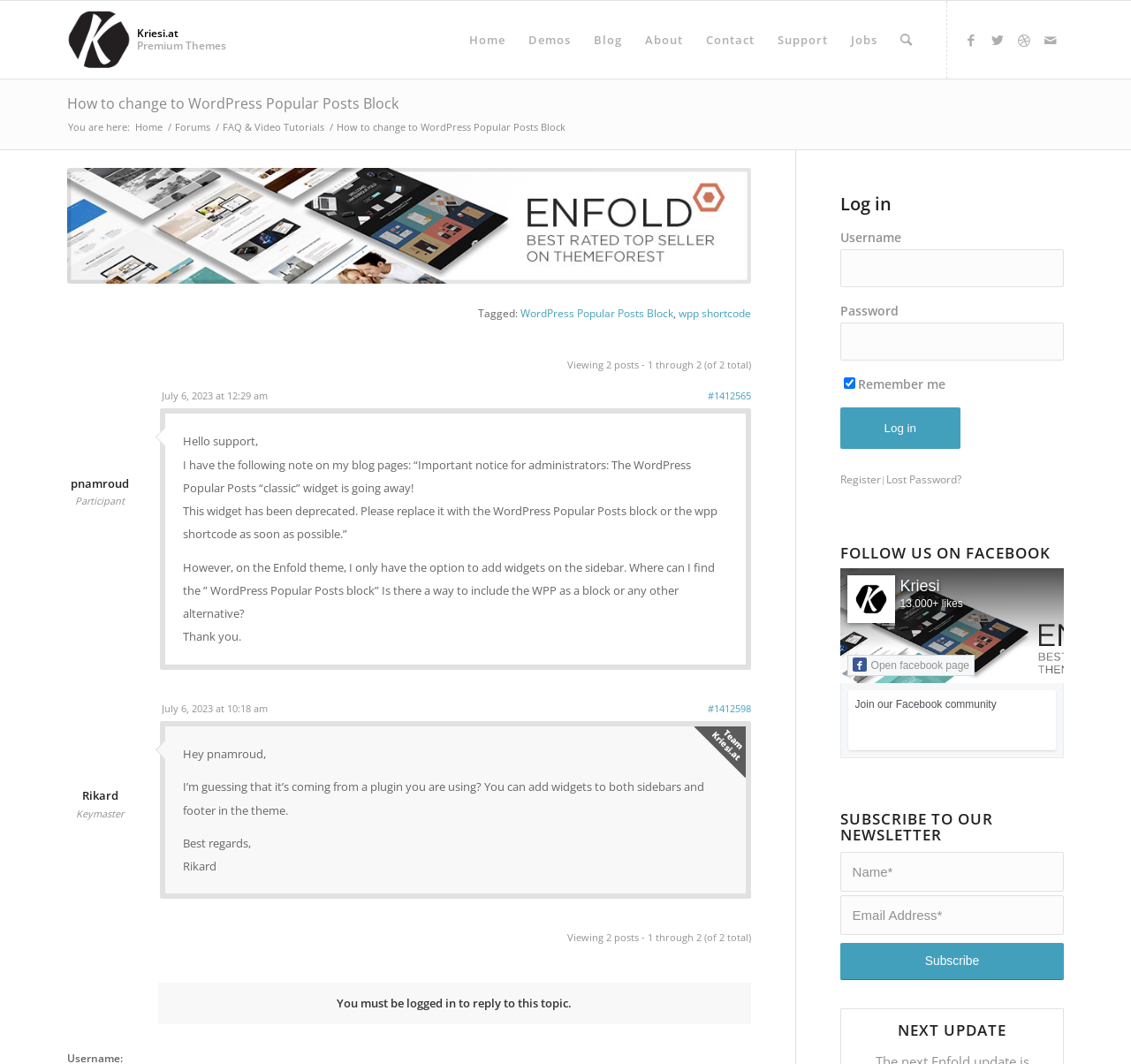Locate the bounding box coordinates of the region to be clicked to comply with the following instruction: "Log in to the forum". The coordinates must be four float numbers between 0 and 1, in the form [left, top, right, bottom].

[0.743, 0.383, 0.849, 0.422]